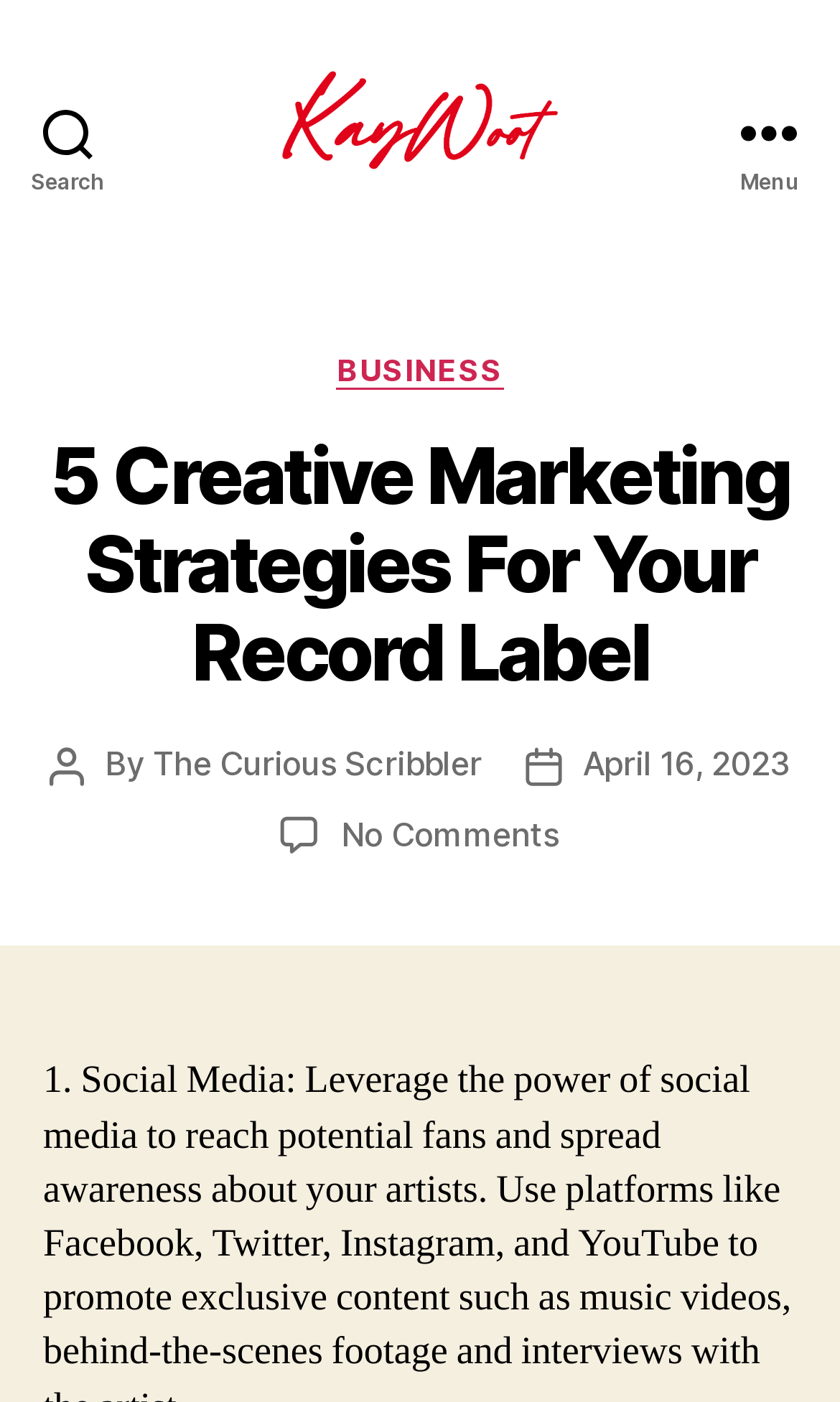Who wrote the article?
Based on the image, answer the question with a single word or brief phrase.

The Curious Scribbler